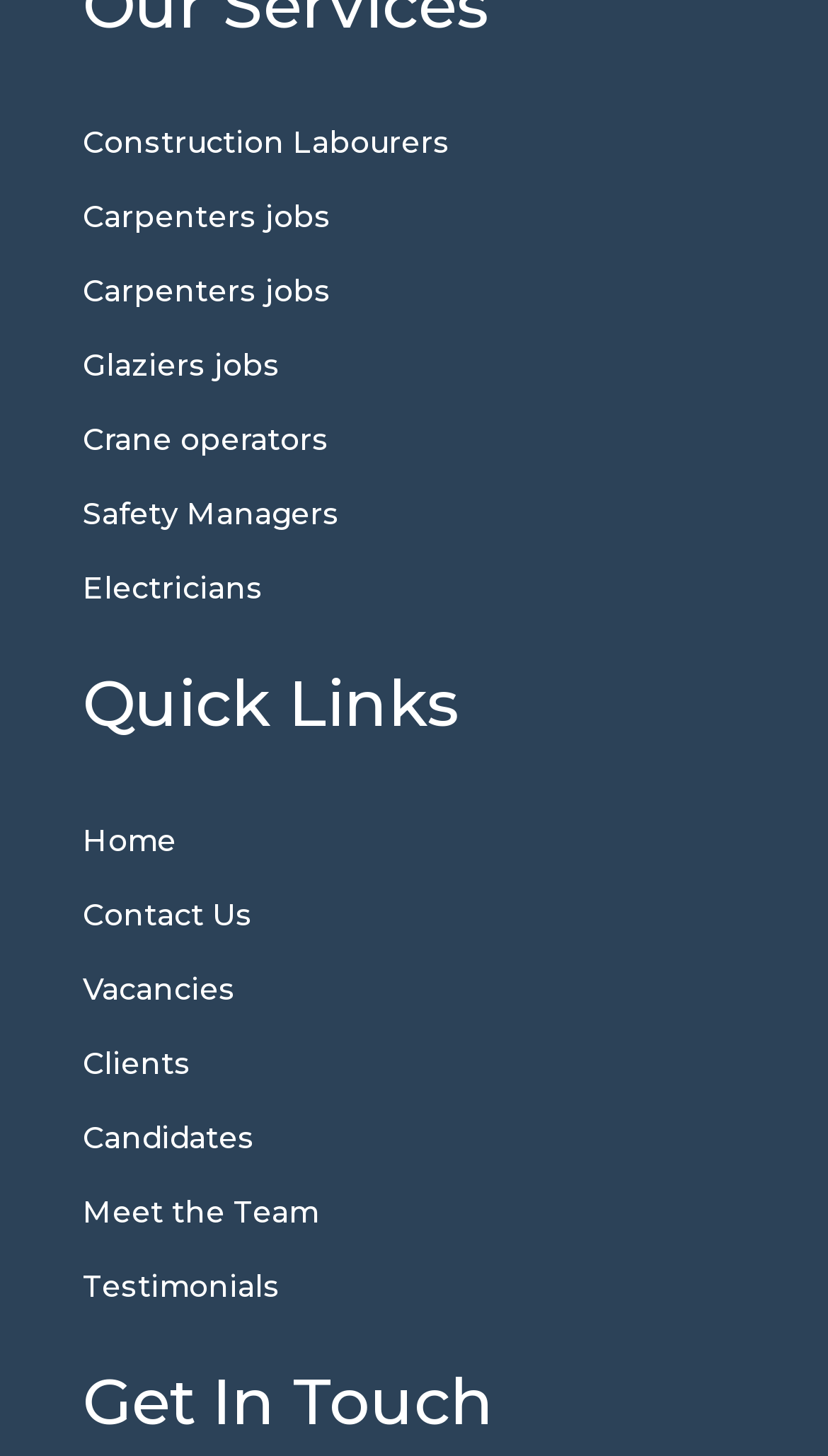Please locate the UI element described by "Candidates" and provide its bounding box coordinates.

[0.1, 0.768, 0.308, 0.794]